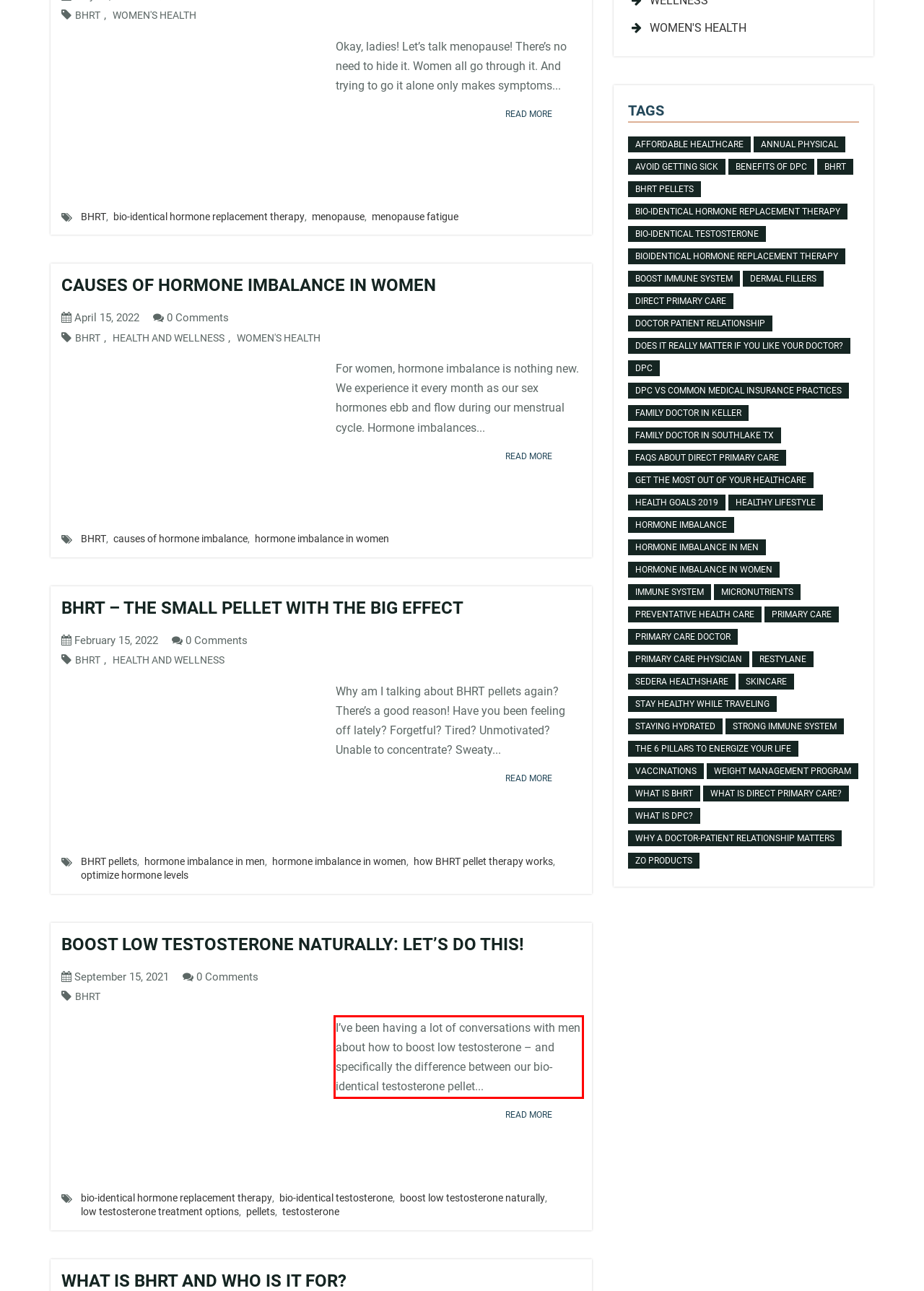Please perform OCR on the text within the red rectangle in the webpage screenshot and return the text content.

I’ve been having a lot of conversations with men about how to boost low testosterone – and specifically the difference between our bio-identical testosterone pellet...